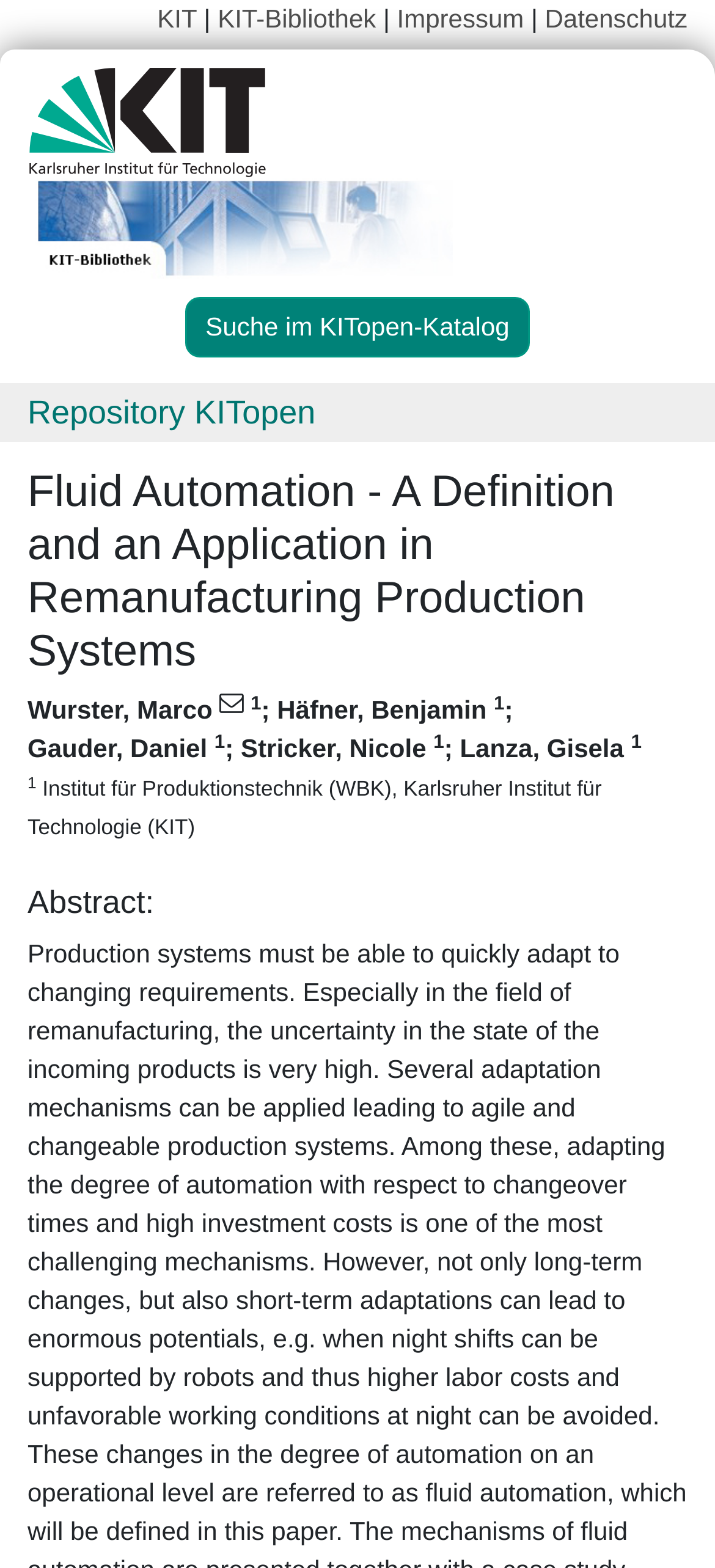Please identify the bounding box coordinates of the area that needs to be clicked to follow this instruction: "search in KITopen-Katalog".

[0.258, 0.189, 0.742, 0.228]